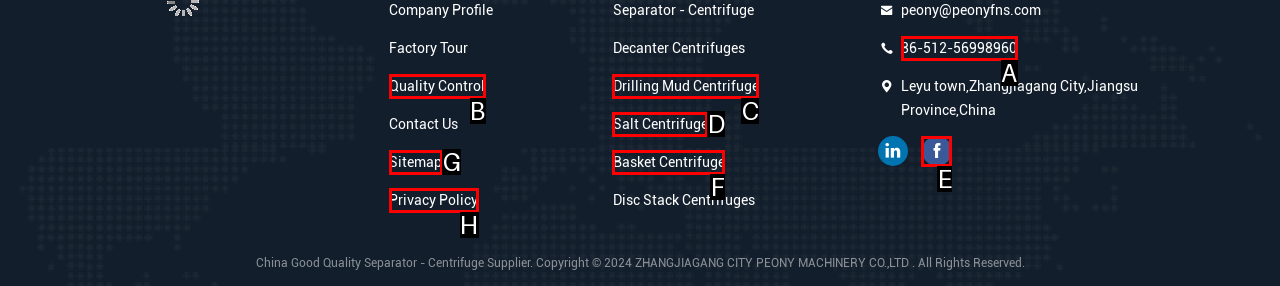For the given instruction: View the Sitemap, determine which boxed UI element should be clicked. Answer with the letter of the corresponding option directly.

G